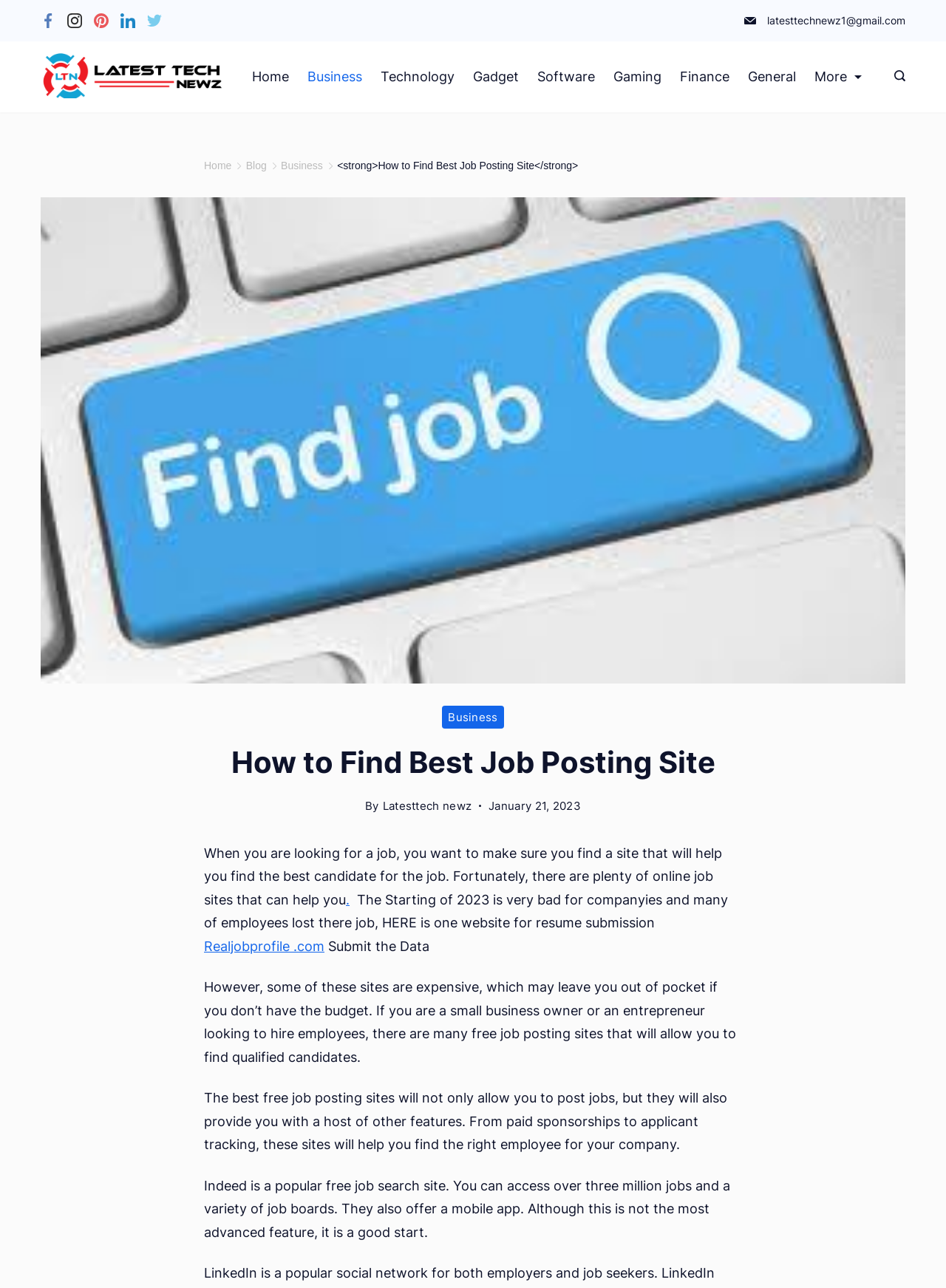Determine the heading of the webpage and extract its text content.

How to Find Best Job Posting Site